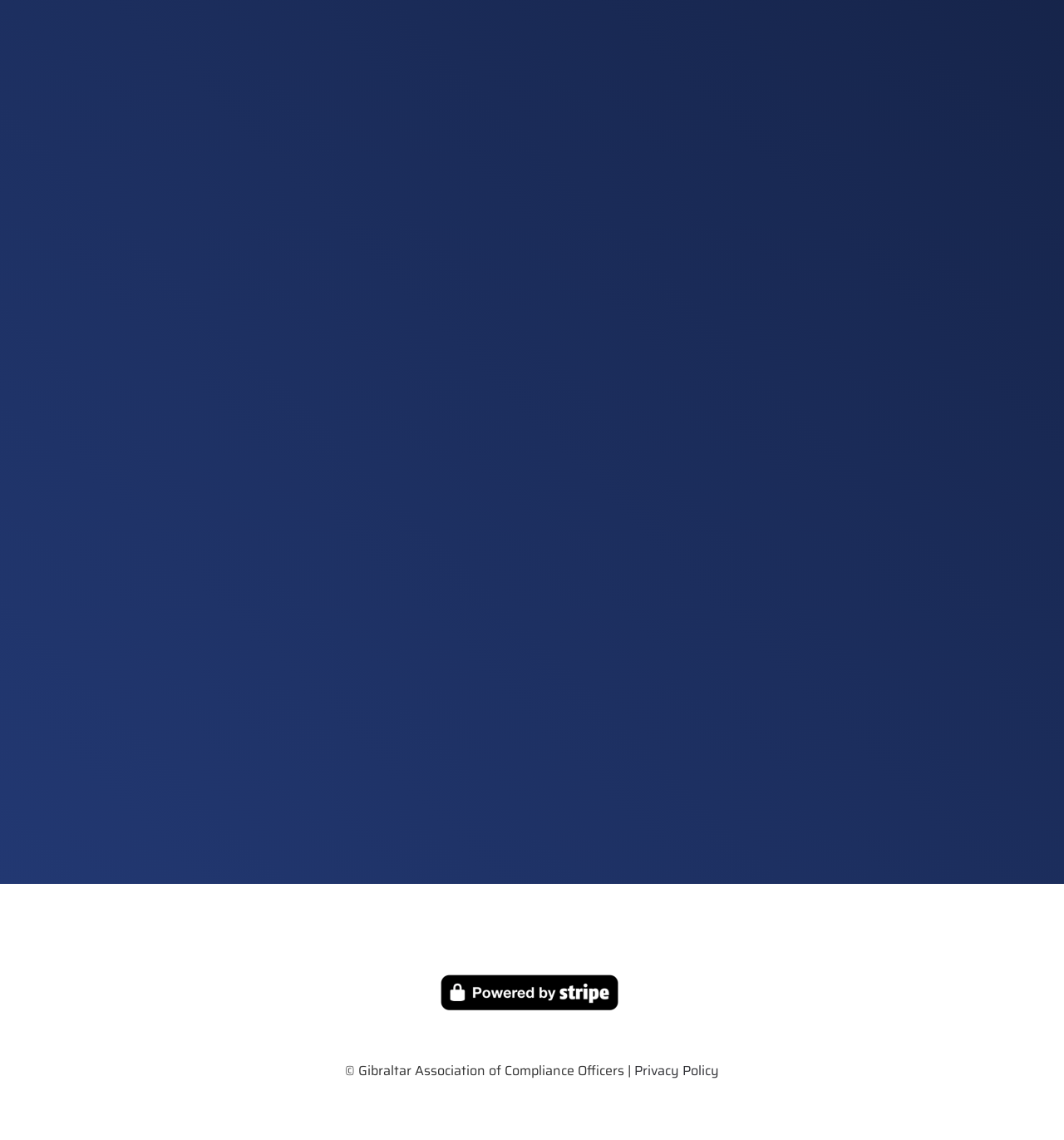Please identify the bounding box coordinates of the element I should click to complete this instruction: 'Create an account'. The coordinates should be given as four float numbers between 0 and 1, like this: [left, top, right, bottom].

[0.547, 0.573, 0.651, 0.591]